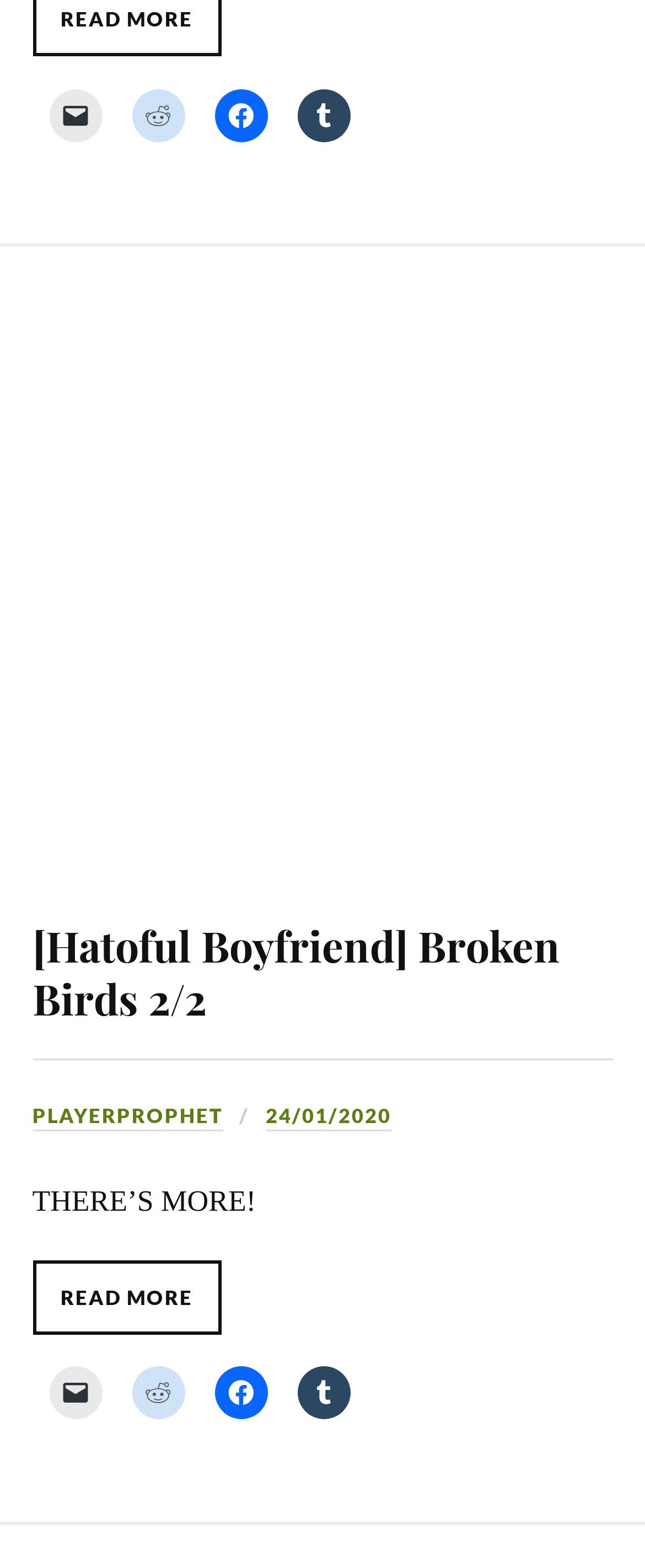What is the name of the game?
Please look at the screenshot and answer using one word or phrase.

Hatoful Boyfriend